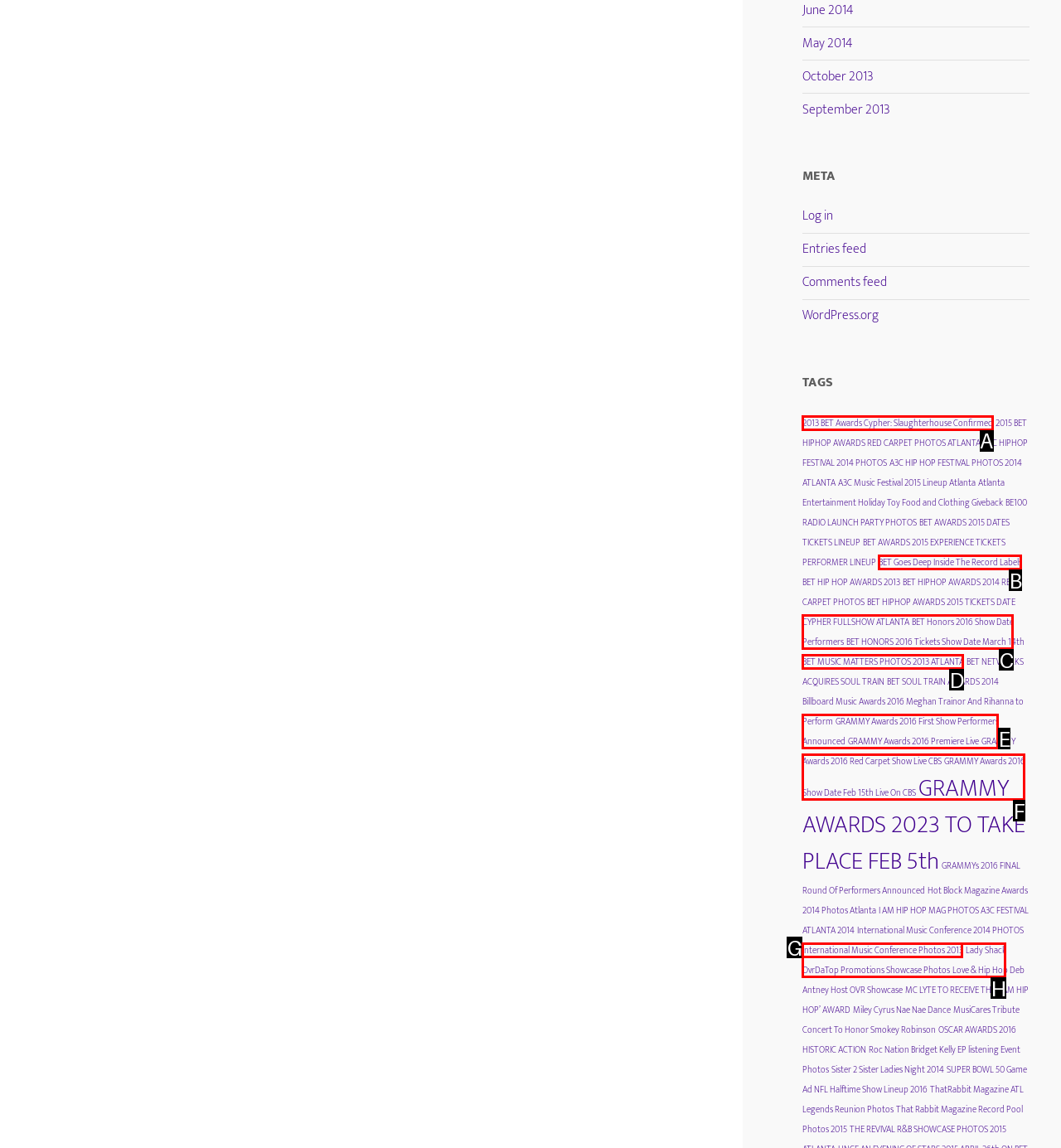Tell me which one HTML element I should click to complete the following task: Check out '2013 BET Awards Cypher: Slaughterhouse Confirmed' Answer with the option's letter from the given choices directly.

A